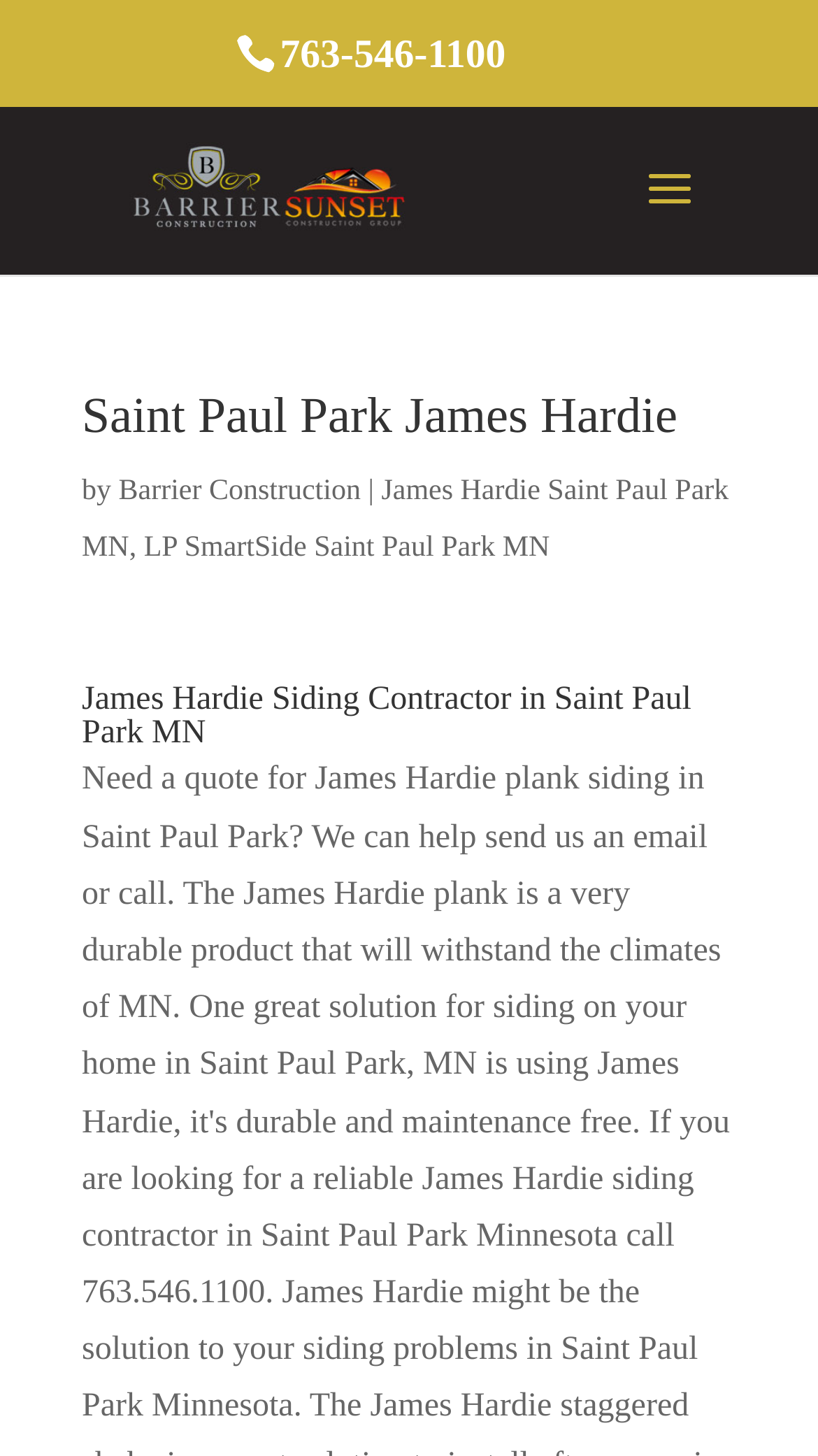Identify the bounding box of the HTML element described as: "Barrier Construction".

[0.145, 0.327, 0.441, 0.349]